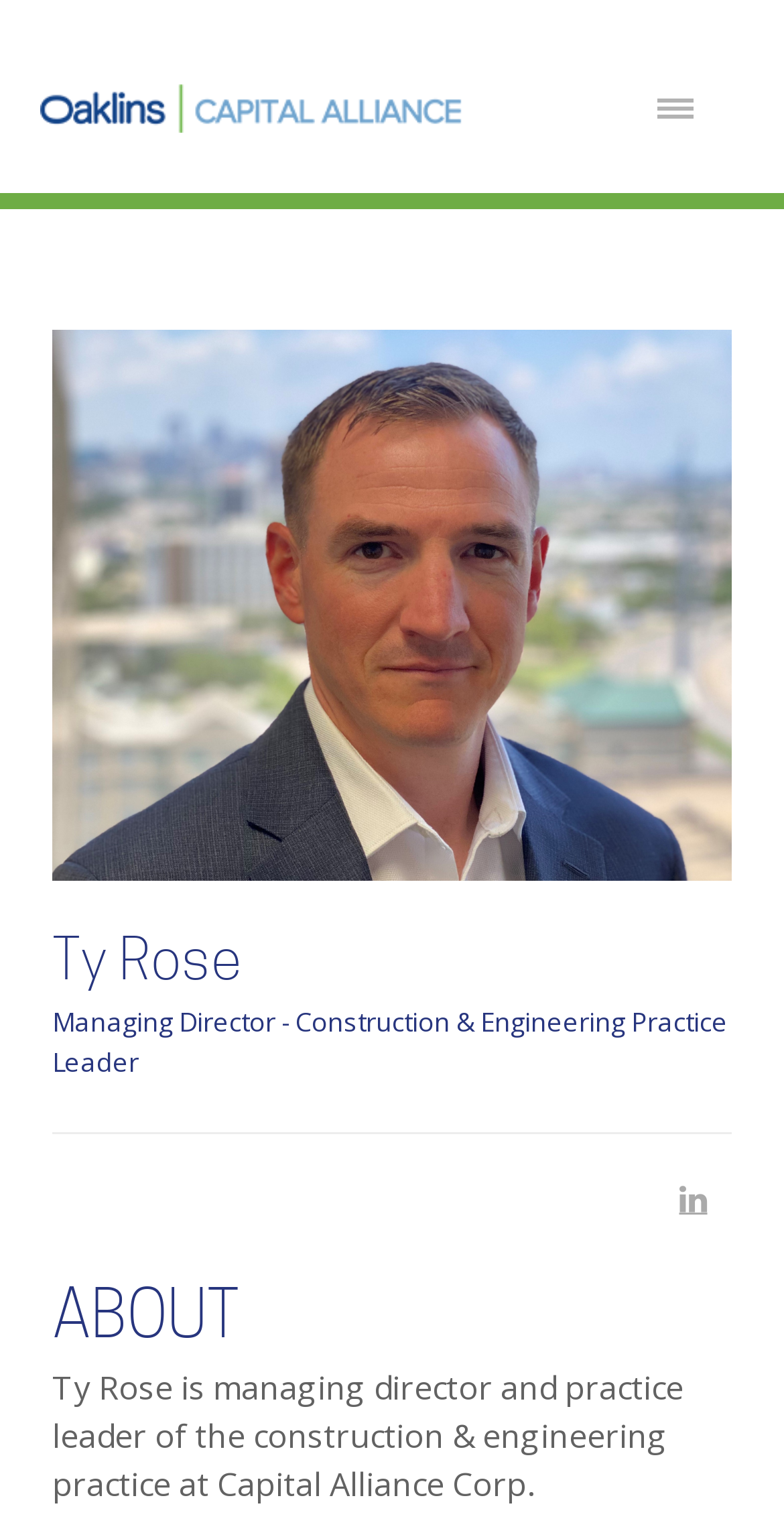What is the topic of the article on the webpage?
Provide a comprehensive and detailed answer to the question.

The webpage has an article section with a heading 'Ty Rose' and a description of Ty Rose's profession and company, indicating that the topic of the article is Ty Rose.